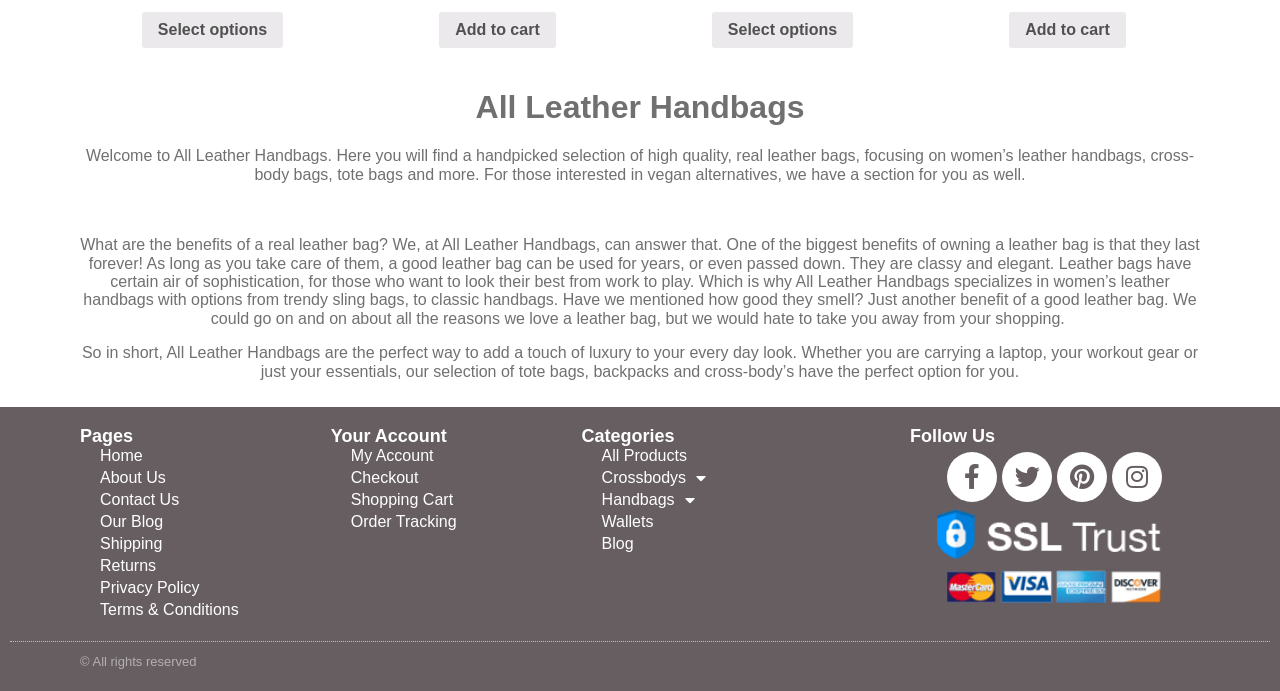How many links are there in the 'Pages' section?
Look at the screenshot and provide an in-depth answer.

I counted the number of links under the 'Pages' heading, which are 'Home', 'About Us', 'Contact Us', 'Our Blog', 'Shipping', 'Returns', and 'Terms & Conditions', totaling 7 links.